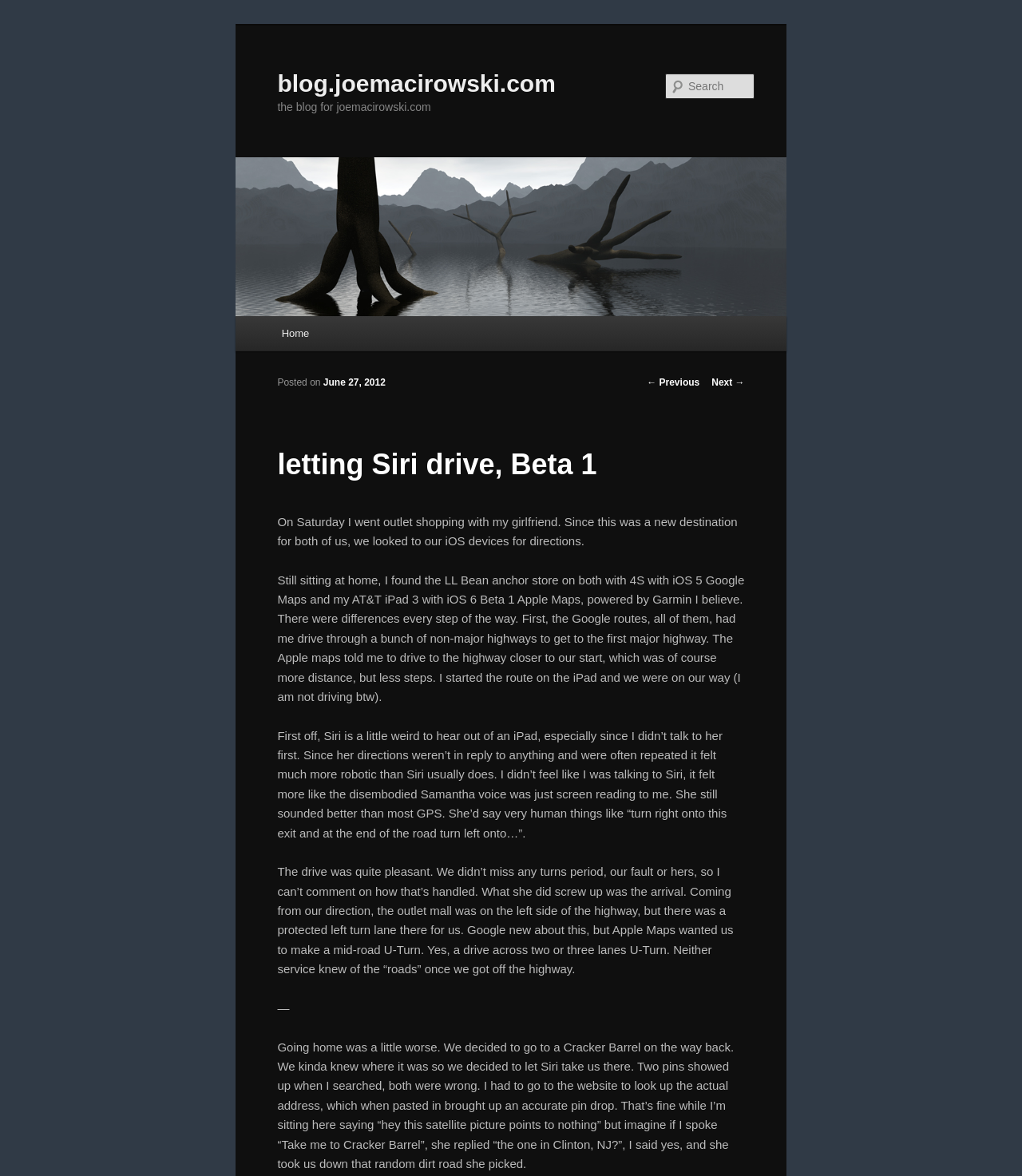What was the problem with searching for Cracker Barrel?
Carefully analyze the image and provide a detailed answer to the question.

The problem with searching for Cracker Barrel was that two incorrect pins showed up, and the author had to look up the actual address on the website to get an accurate pin drop.